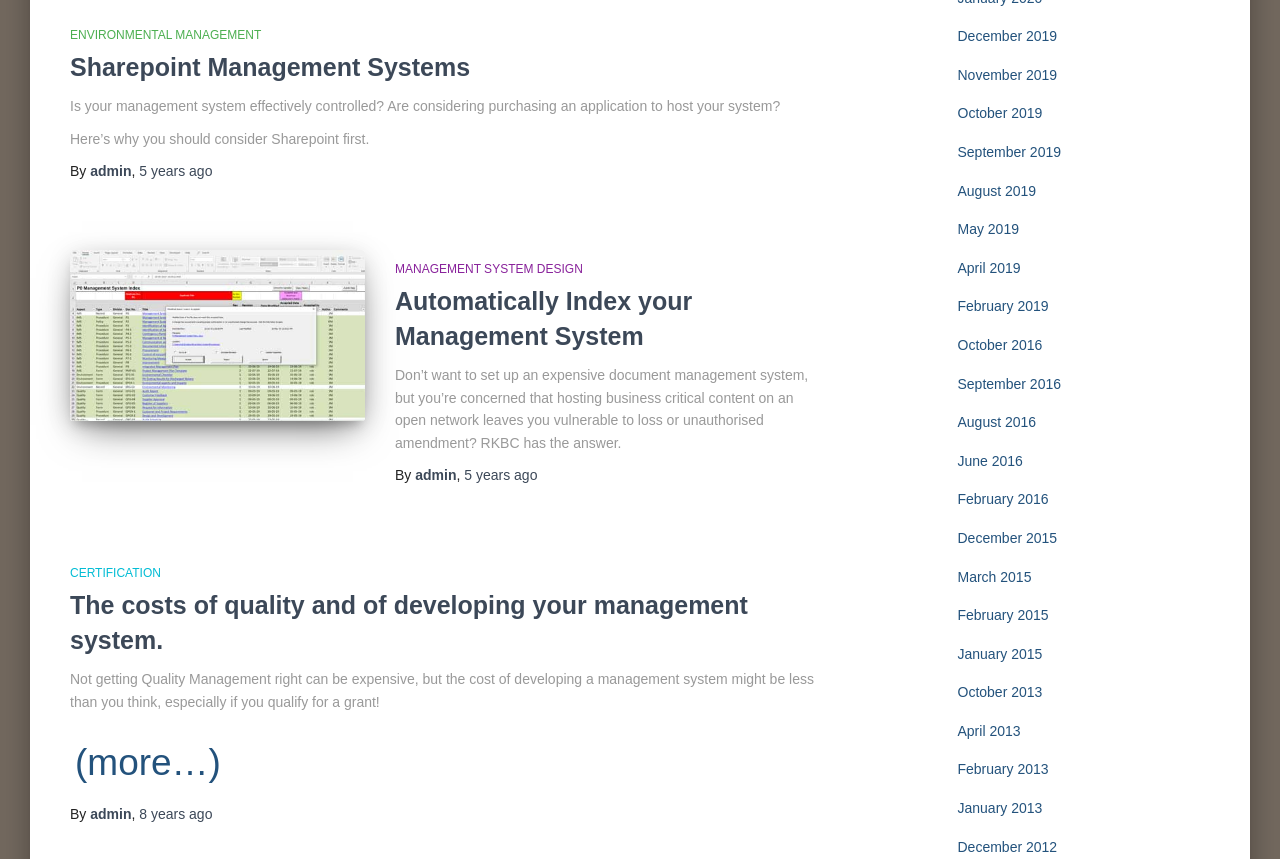How often are articles posted on this website?
Craft a detailed and extensive response to the question.

The webpage has links to articles from different months, such as December 2019, November 2019, and so on, implying that articles are posted on a monthly basis.